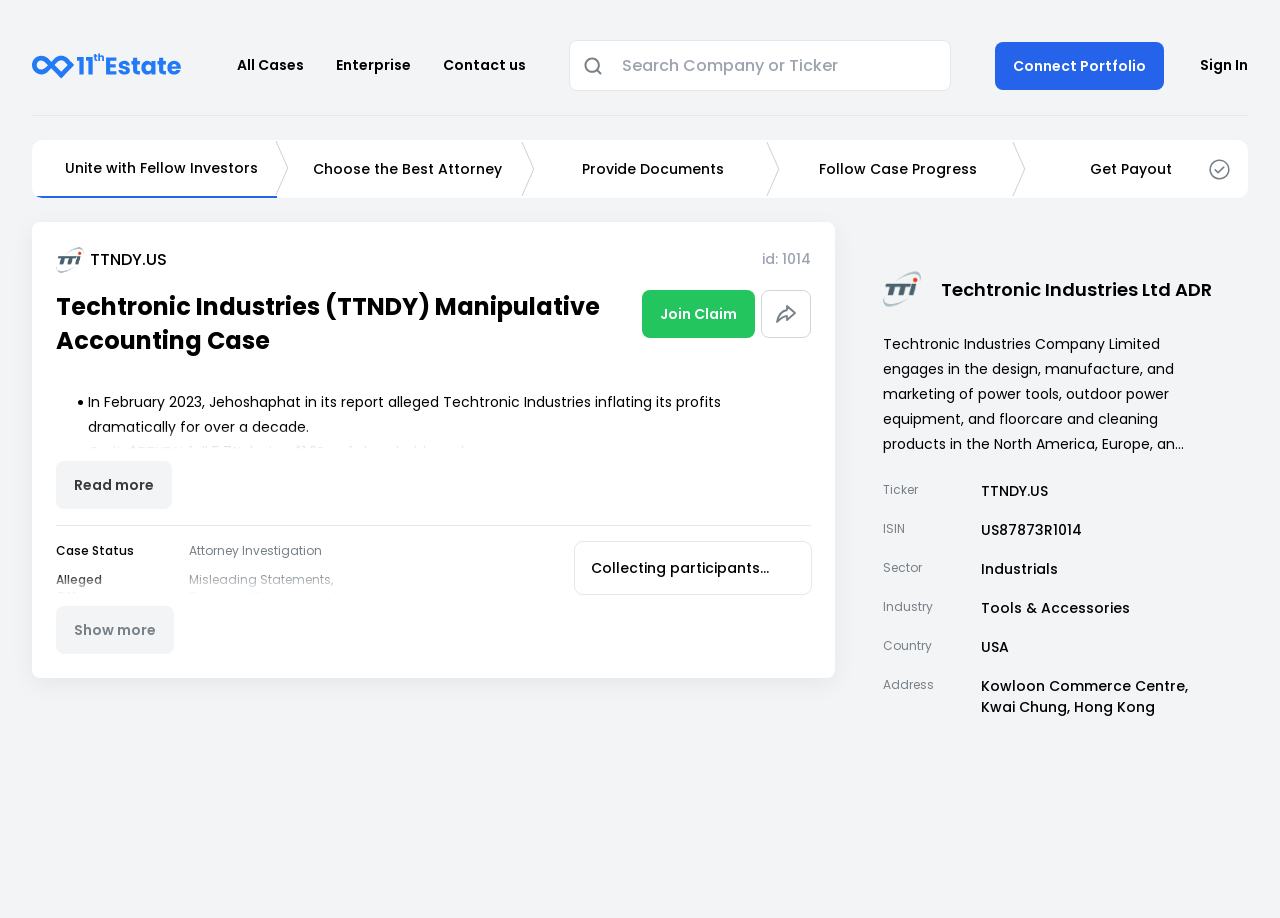Determine the bounding box coordinates of the UI element that matches the following description: "Connect Portfolio". The coordinates should be four float numbers between 0 and 1 in the format [left, top, right, bottom].

[0.777, 0.045, 0.909, 0.097]